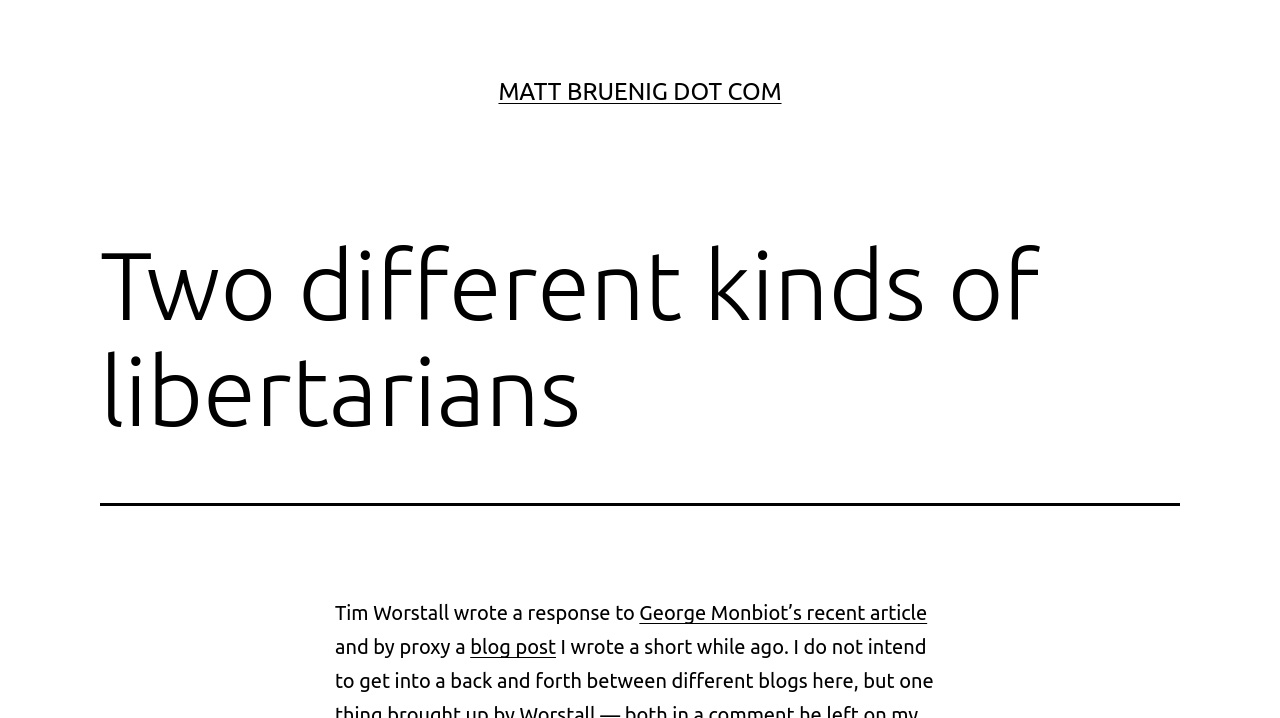Please determine the bounding box coordinates for the element with the description: "blog post".

[0.367, 0.885, 0.434, 0.917]